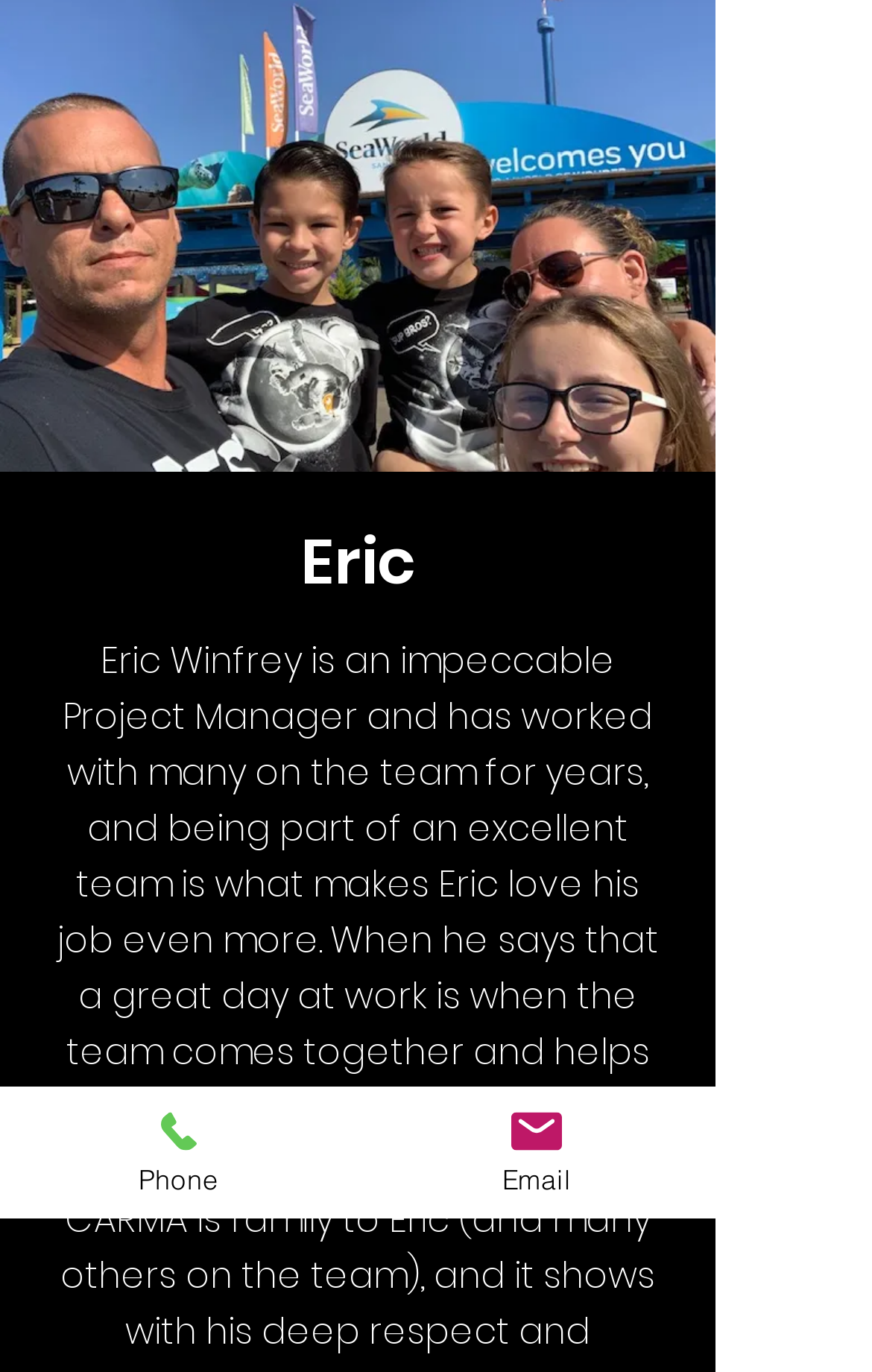Determine the bounding box coordinates for the HTML element mentioned in the following description: "Phone". The coordinates should be a list of four floats ranging from 0 to 1, represented as [left, top, right, bottom].

[0.0, 0.792, 0.41, 0.888]